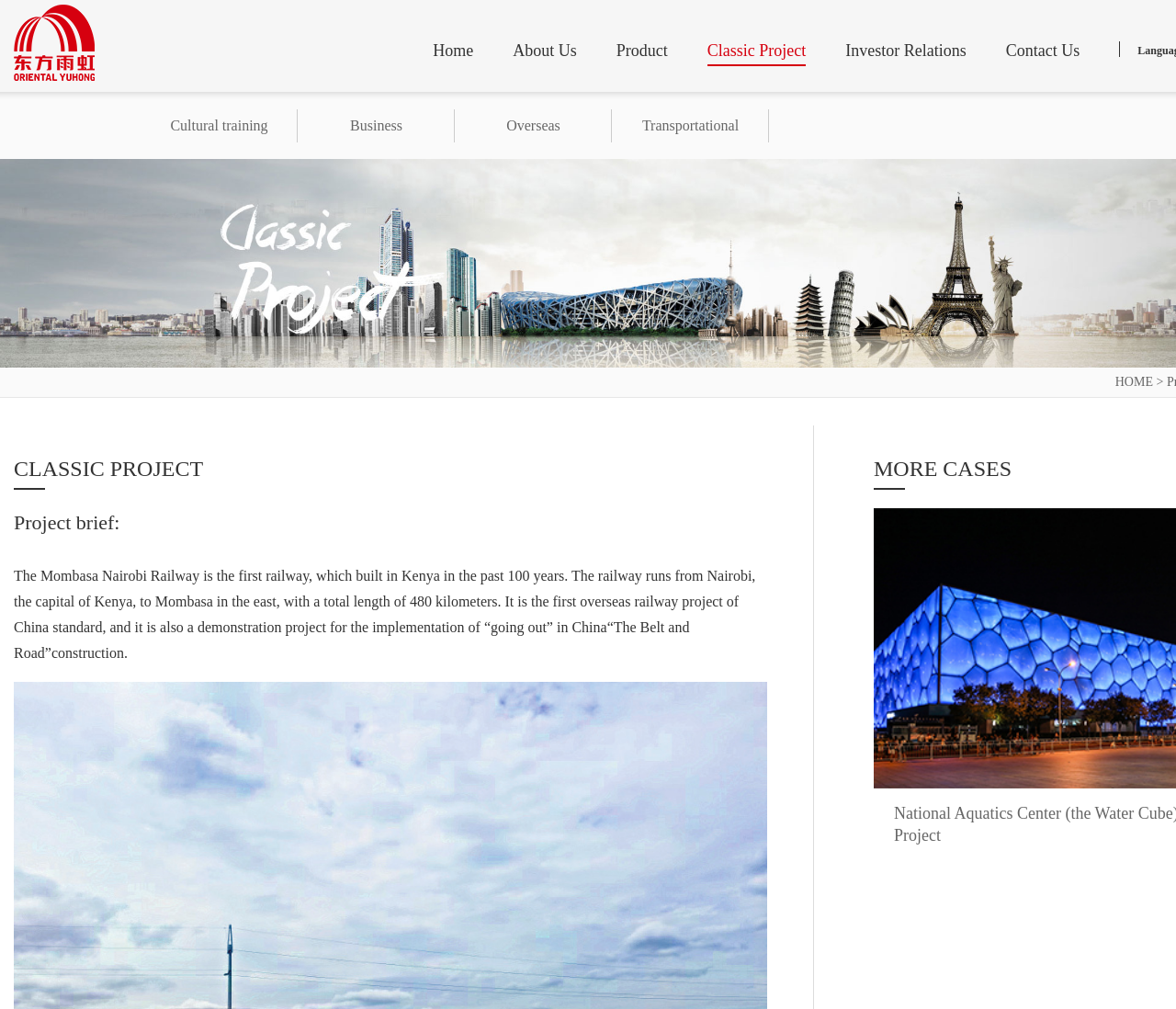Identify the bounding box of the UI element described as follows: "Cultural training Business Overseas Transportational". Provide the coordinates as four float numbers in the range of 0 to 1 [left, top, right, bottom].

[0.12, 0.091, 0.92, 0.146]